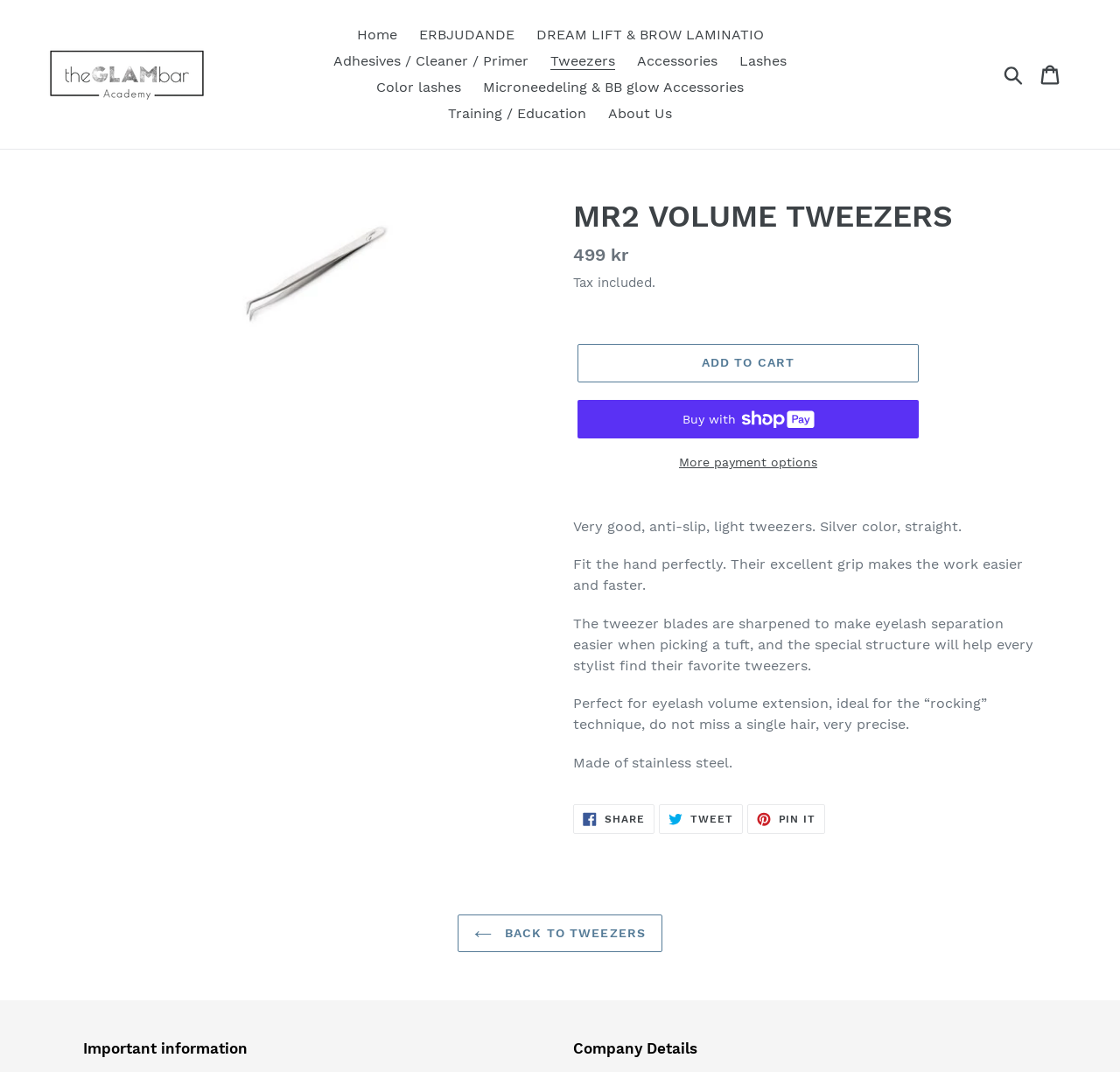Provide a brief response using a word or short phrase to this question:
How many links are there in the top navigation menu?

7